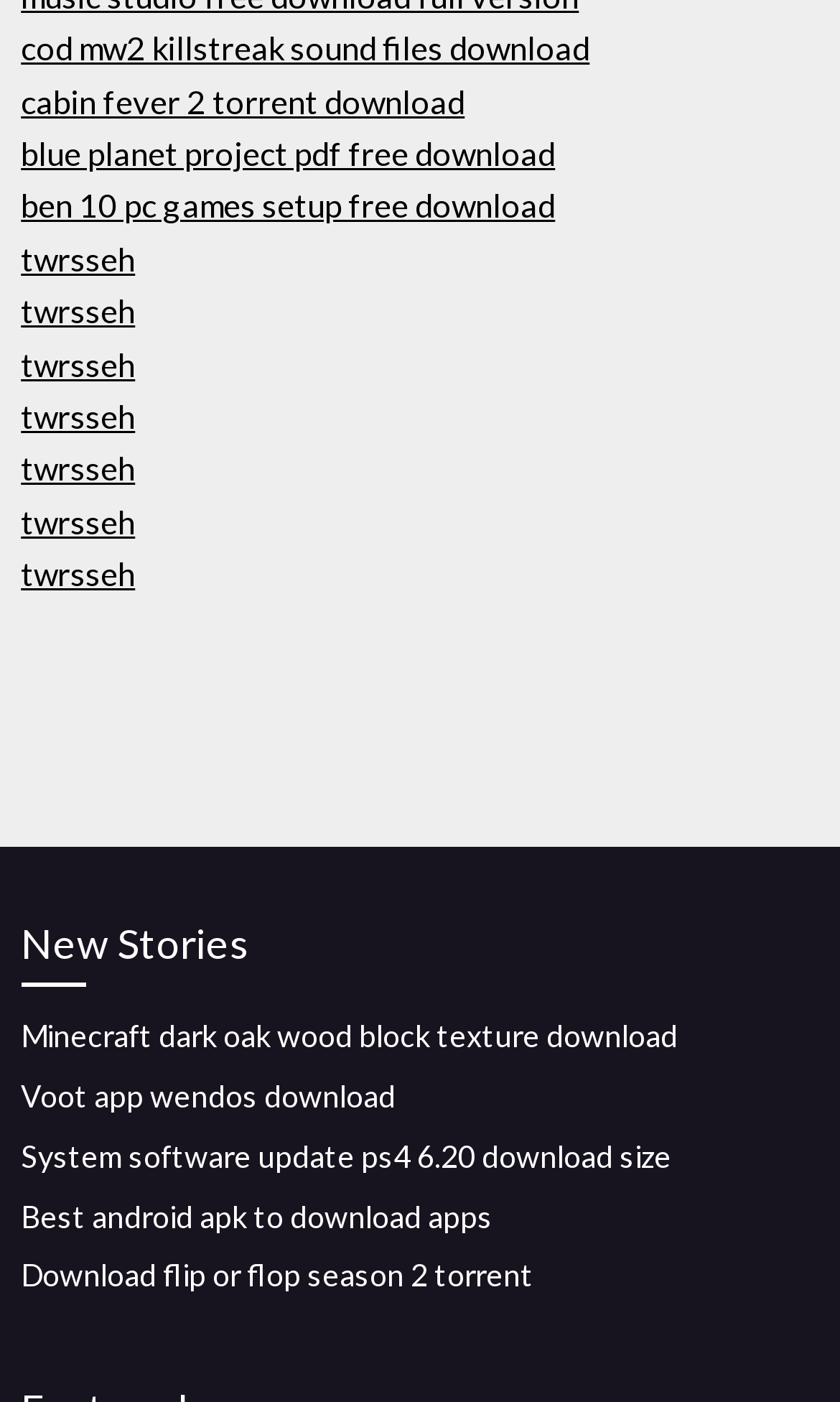Select the bounding box coordinates of the element I need to click to carry out the following instruction: "download flip or flop season 2 torrent".

[0.025, 0.896, 0.635, 0.923]